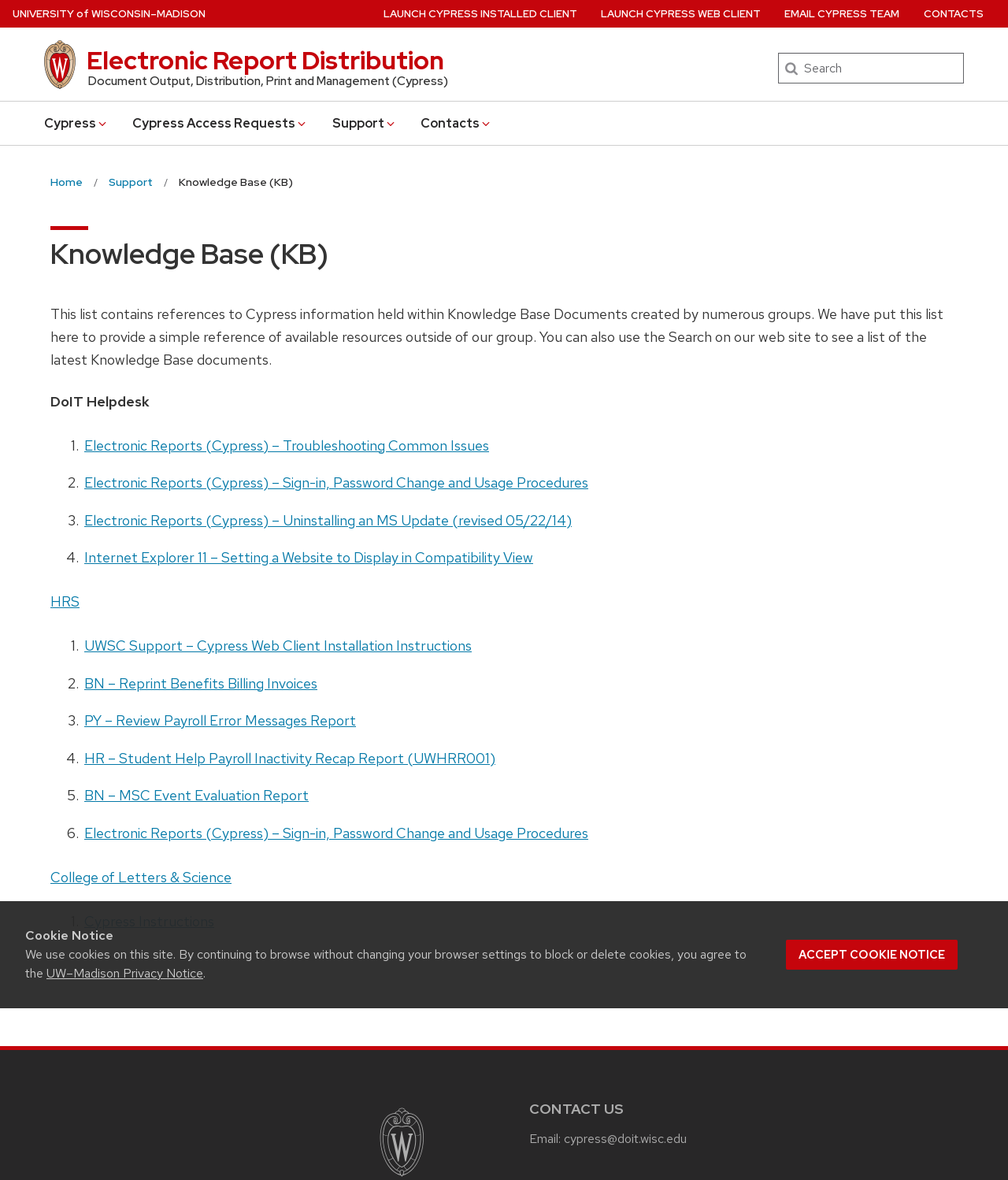Identify and provide the main heading of the webpage.

Knowledge Base (KB)